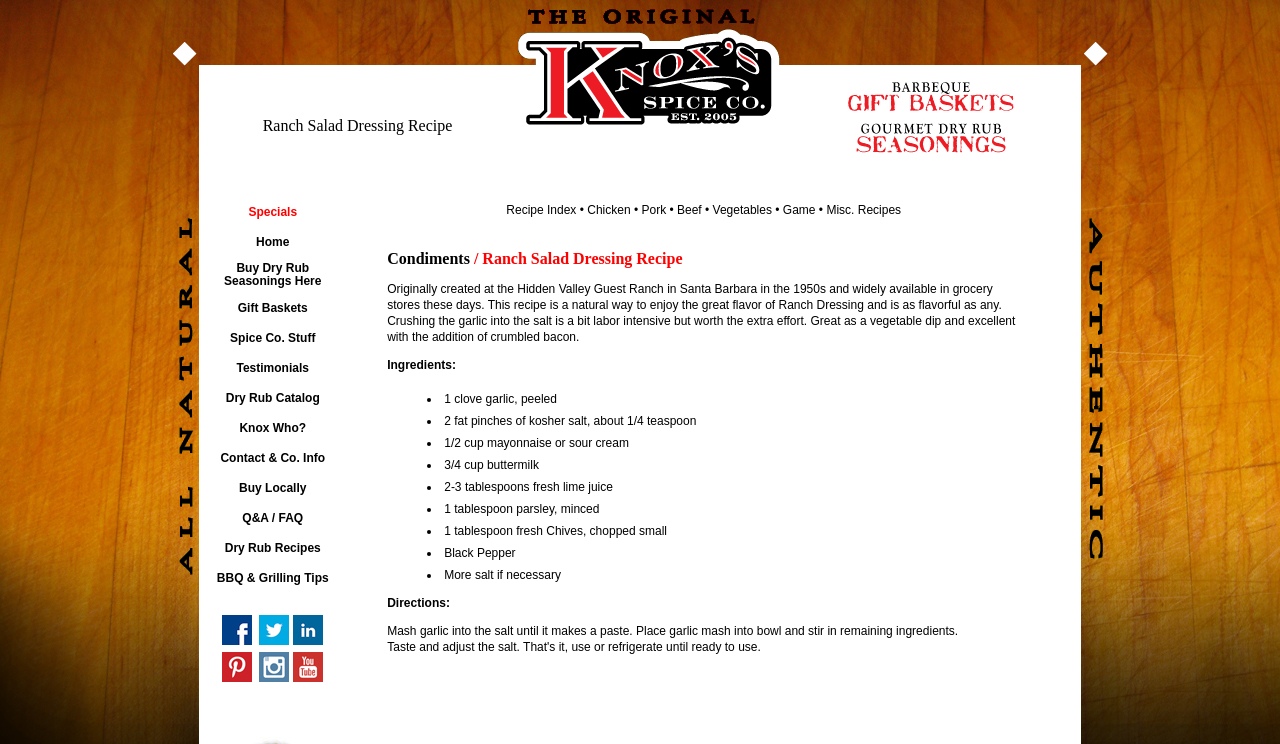Provide a single word or phrase to answer the given question: 
What is the name of the salad dressing recipe?

Ranch Salad Dressing Recipe